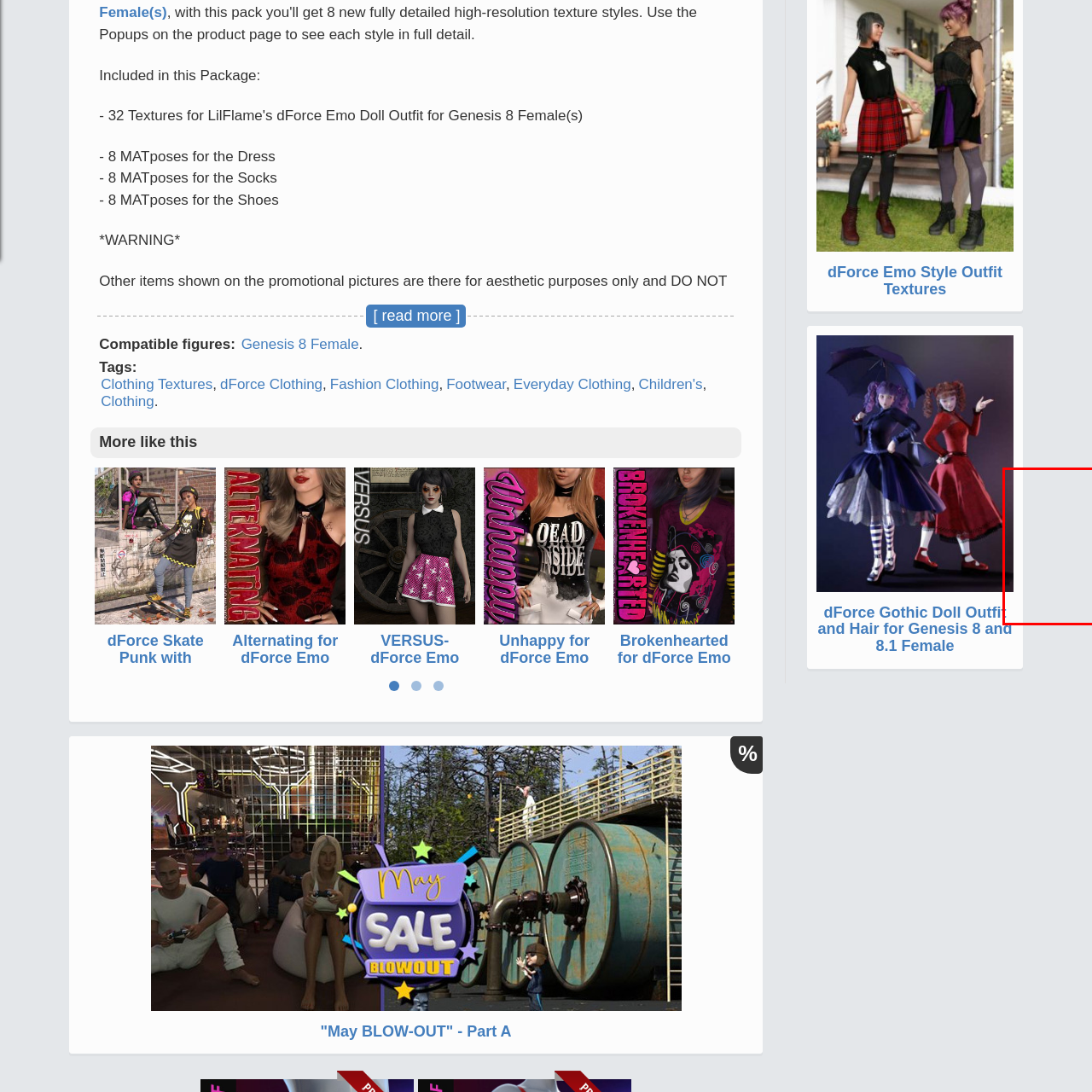Study the image surrounded by the red bounding box and respond as thoroughly as possible to the following question, using the image for reference: What is the purpose of the MATposes feature?

The outfit not only embraces contemporary emo themes but also incorporates practical features like various MATposes, adding creative flexibility for digital artists and animators.